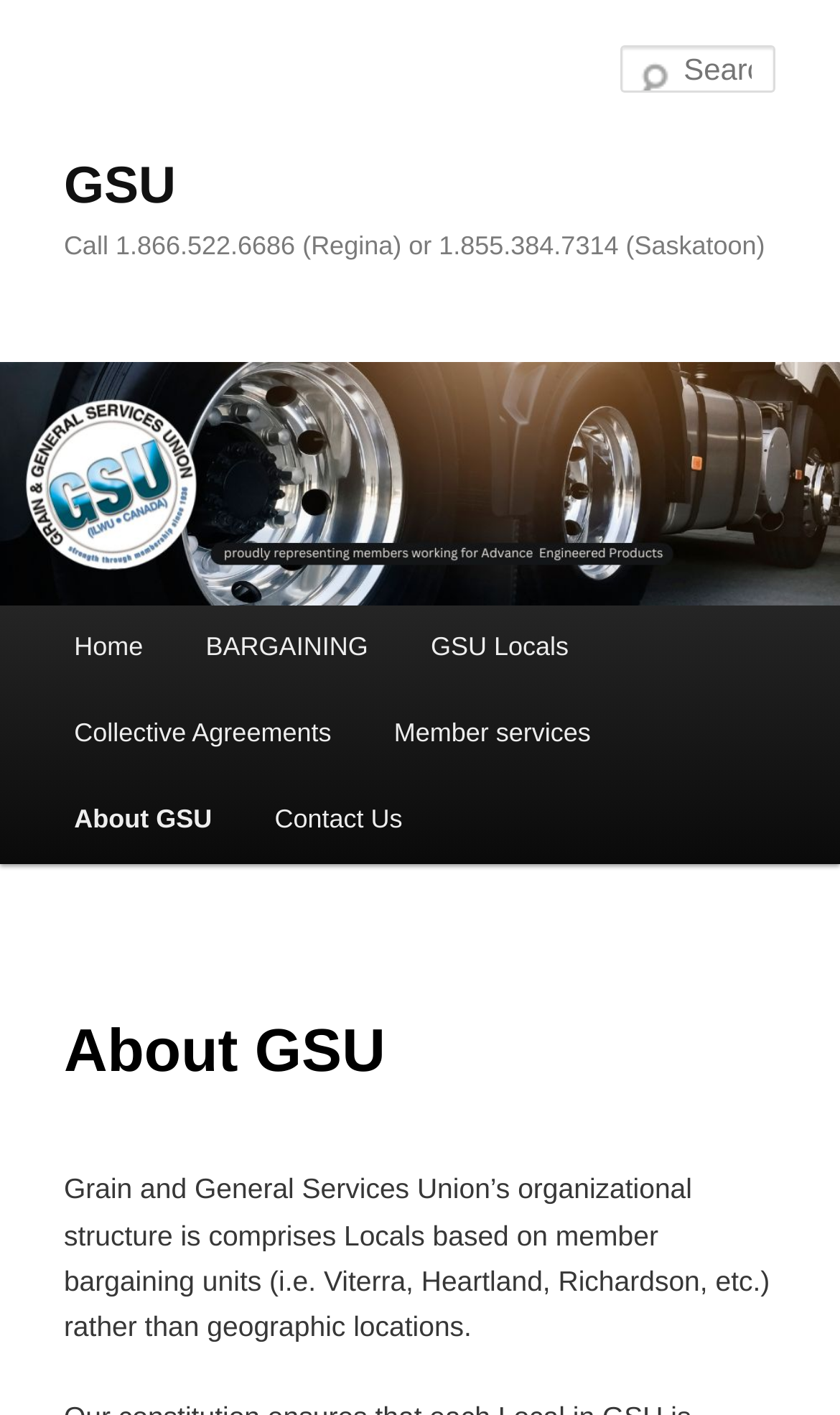Please locate the bounding box coordinates of the element that should be clicked to complete the given instruction: "Contact Us".

[0.29, 0.549, 0.516, 0.61]